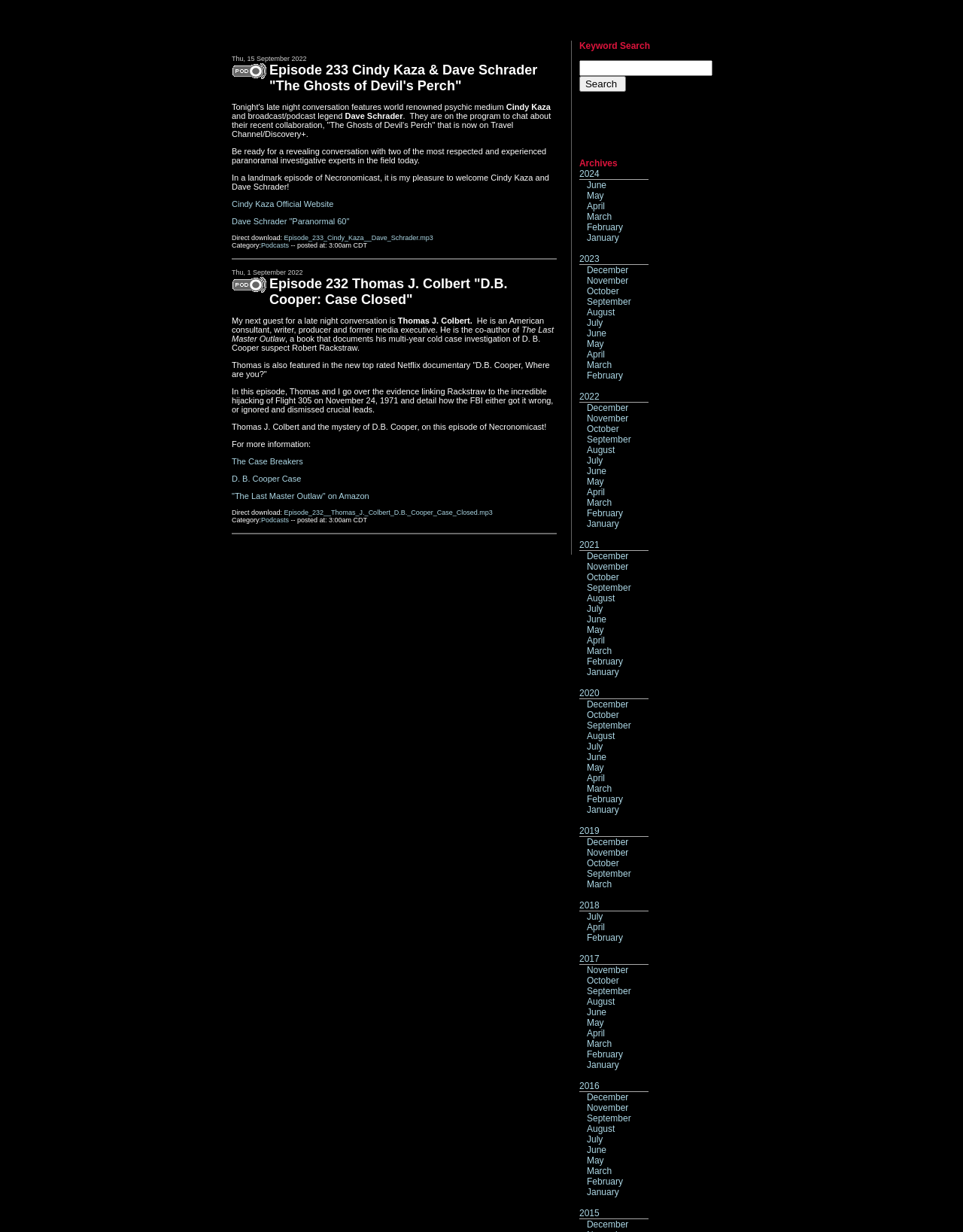Provide the bounding box coordinates for the UI element that is described by this text: "August". The coordinates should be in the form of four float numbers between 0 and 1: [left, top, right, bottom].

[0.609, 0.361, 0.639, 0.37]